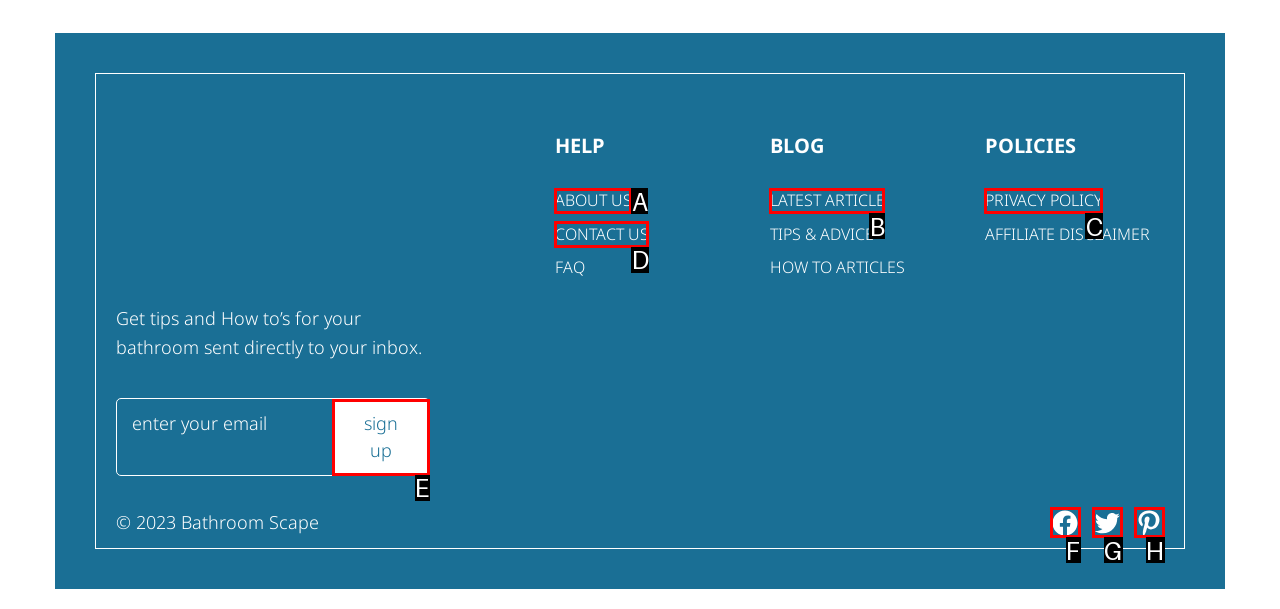From the description: Privacy Policy, identify the option that best matches and reply with the letter of that option directly.

C